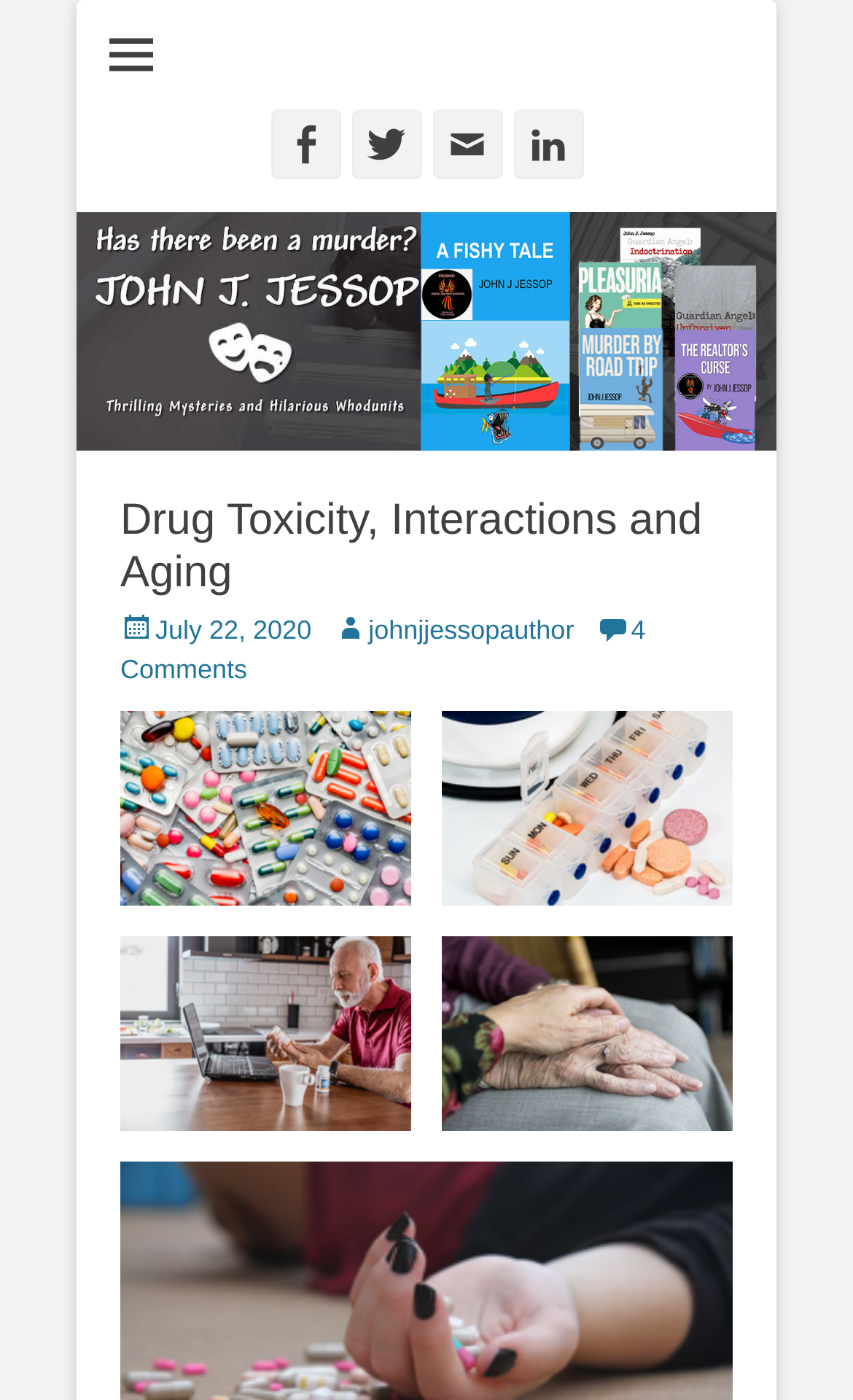Analyze the image and deliver a detailed answer to the question: How many comments does the post have?

I found the number of comments by looking at the link element with the text ' 4 Comments' which is located below the heading 'Drug Toxicity, Interactions and Aging'.